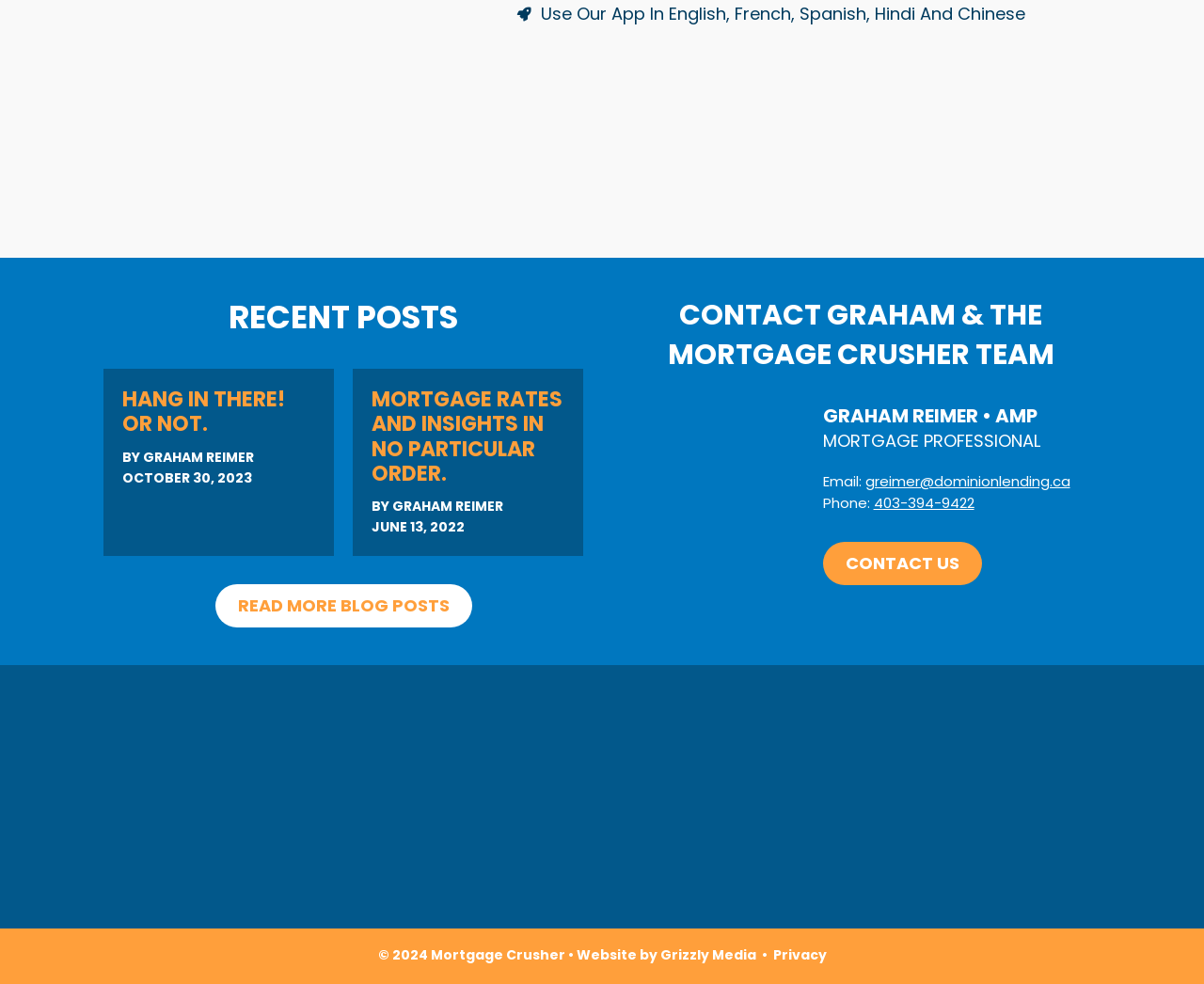Please locate the bounding box coordinates of the element's region that needs to be clicked to follow the instruction: "Contact Graham Reimer via email". The bounding box coordinates should be provided as four float numbers between 0 and 1, i.e., [left, top, right, bottom].

[0.718, 0.479, 0.889, 0.499]